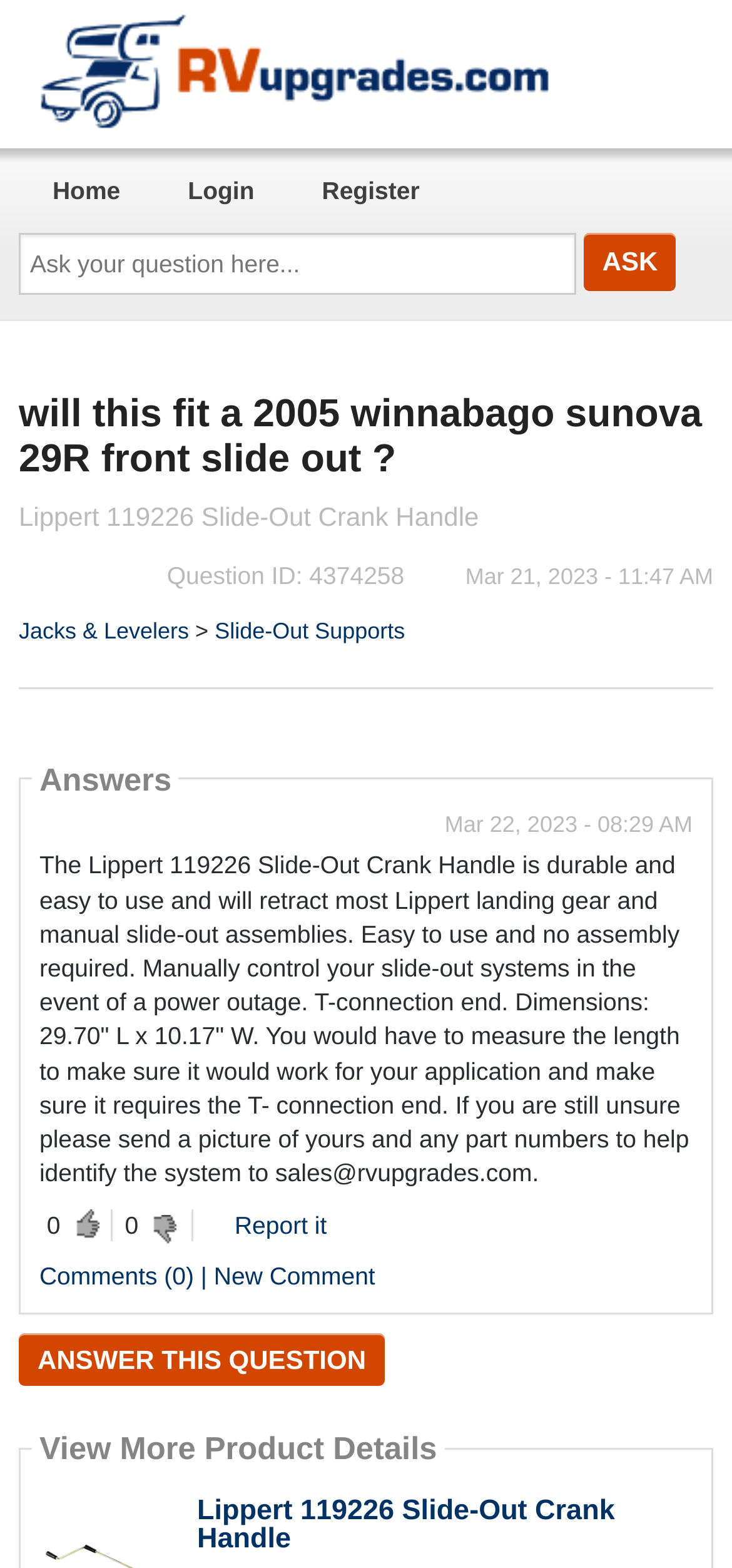What is the length of the Lippert 119226 Slide-Out Crank Handle?
Please give a detailed and thorough answer to the question, covering all relevant points.

According to the product description, the Lippert 119226 Slide-Out Crank Handle has a length of 29.70 inches, which is an important dimension to consider when determining if it will fit a specific application.